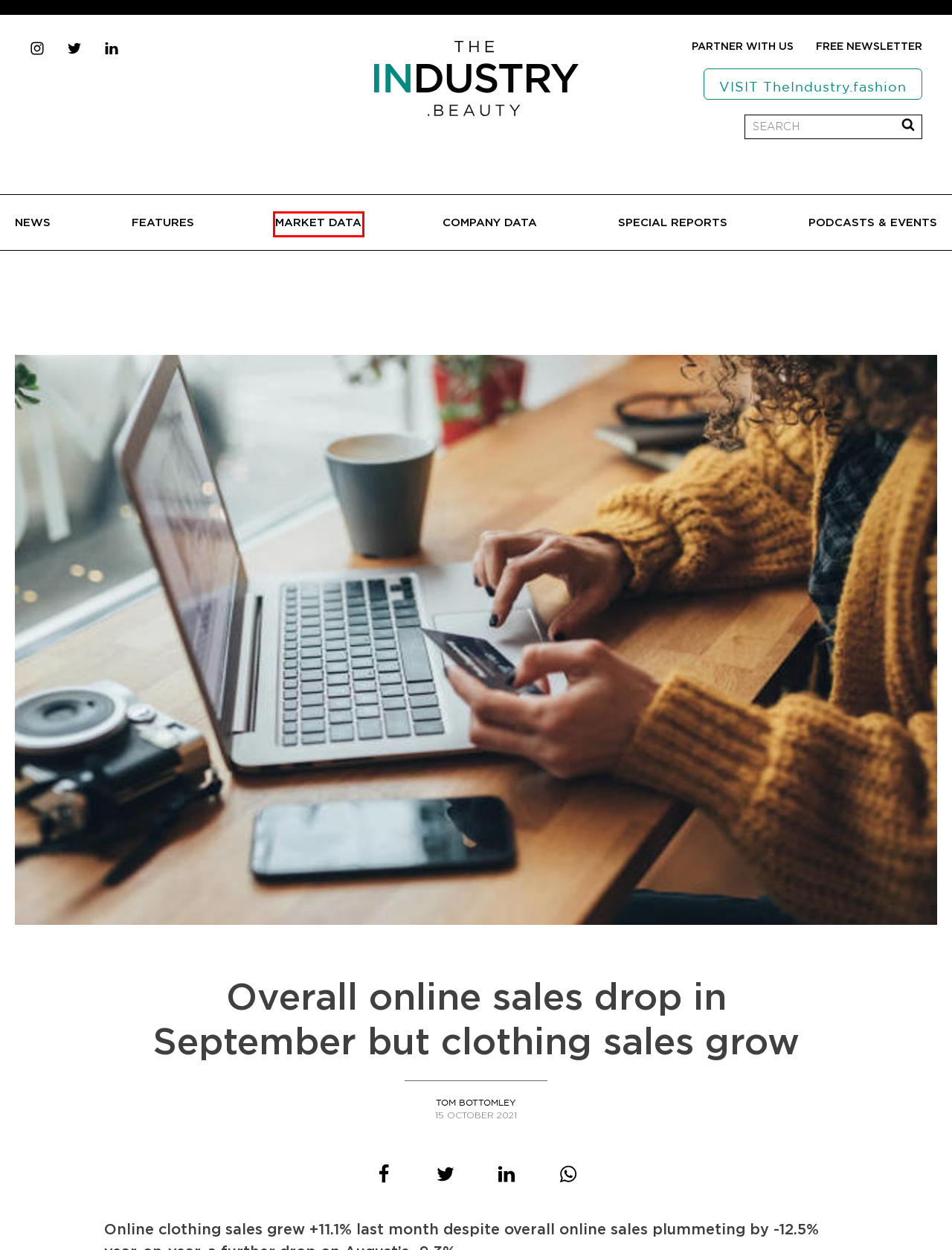Look at the screenshot of a webpage with a red bounding box and select the webpage description that best corresponds to the new page after clicking the element in the red box. Here are the options:
A. Market Data - TheIndustry.beauty
B. Partner with us - TheIndustry.beauty
C. The Insider - TheIndustry.beauty
D. Privacy Policy - TheIndustry.beauty
E. TheIndustry.fashion - Daily fashion industry news and analysis
F. Special Reports - TheIndustry.beauty
G. Features - TheIndustry.beauty
H. News - TheIndustry.beauty

A